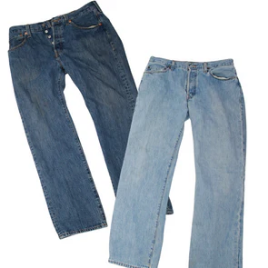Construct a detailed narrative about the image.

The image features two pairs of 501 Levi's jeans displayed side by side. On the left, a pair of classic dark blue jeans showcases a timeless and versatile look, while the right pair features a lighter blue wash, highlighting the vintage and relaxed styling typical of the brand. The jeans are styled with a straight leg cut, offering a comfortable fit suitable for various occasions. This image is part of a product listing, drawing attention to the quality and design of these beloved denim styles.